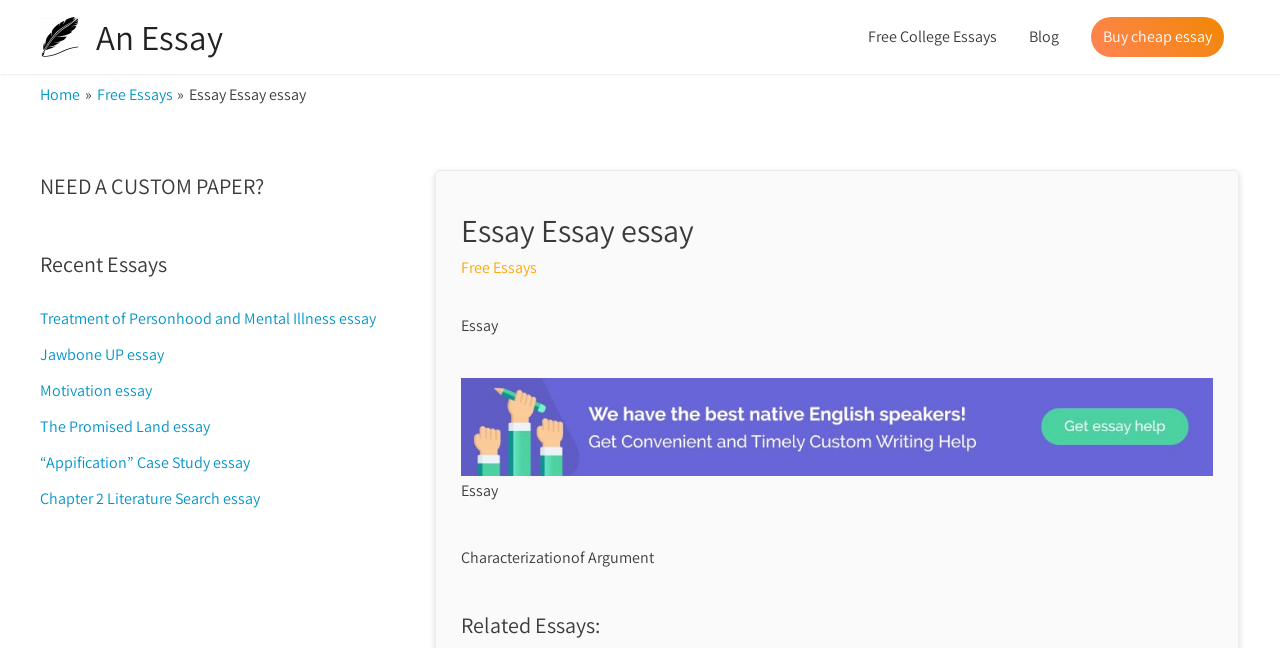Could you please study the image and provide a detailed answer to the question:
What type of essays are available on this website?

Based on the navigation menu, there is a link 'Free College Essays' which suggests that the website provides free college essays.